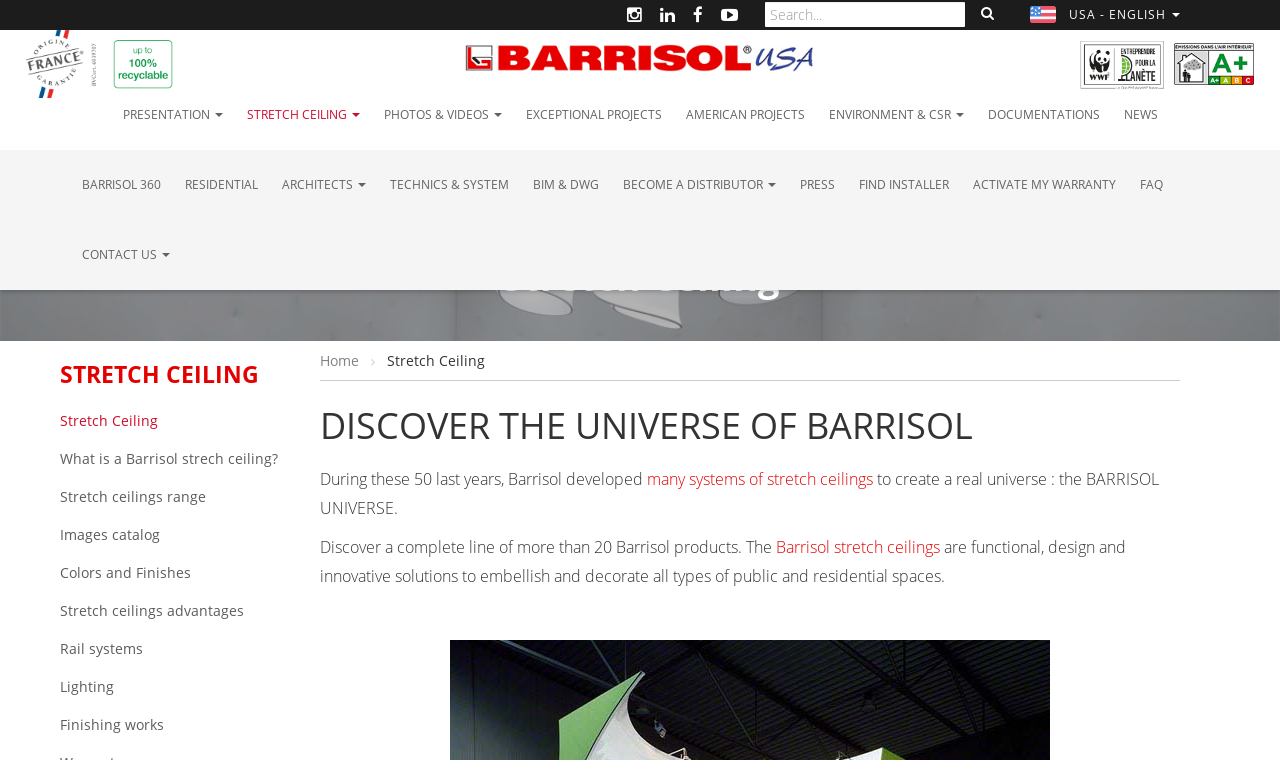Describe every aspect of the webpage in a detailed manner.

The webpage is about Barrisol, a company that specializes in stretch ceiling products. At the top left corner, there is a "French Origin Guaranteed" logo, accompanied by an image of a recyclable symbol. On the top right corner, there are three logos: "Club Entreprendre Pour la Planète - WWF France", "Indoor Air Emissions - A+ Certification", and a language selection button for "USA - ENGLISH".

Below these logos, there is a search bar and a series of social media links. The Barrisol logo is situated in the middle, with a navigation menu below it. The menu consists of buttons and links to various sections, including "PRESENTATION", "STRETCH CEILING", "PHOTOS & VIDEOS", "EXCEPTIONAL PROJECTS", "AMERICAN PROJECTS", "ENVIRONMENT & CSR", "DOCUMENTATIONS", "NEWS", and more.

On the left side of the page, there is a secondary navigation menu with links to "BARRISOL 360", "RESIDENTIAL", "ARCHITECTS", "TECHNICS & SYSTEM", "BIM & DWG", "BECOME A DISTRIBUTOR", "PRESS", "FIND INSTALLER", "ACTIVATE MY WARRANTY", "FAQ", and "CONTACT US".

The main content of the page is divided into sections. The first section has a heading "DISCOVER THE UNIVERSE OF BARRISOL" and a brief introduction to Barrisol's 50-year history of developing stretch ceiling systems. The text describes how Barrisol has created a universe of products, with a link to "many systems of stretch ceilings". The section concludes with a statement about the functionality, design, and innovation of Barrisol's products.

Below this section, there are links to various aspects of stretch ceilings, including "What is a Barrisol stretch ceiling?", "Stretch ceilings range", "Images catalog", "Colors and Finishes", "Stretch ceilings advantages", "Rail systems", "Lighting", and "Finishing works".